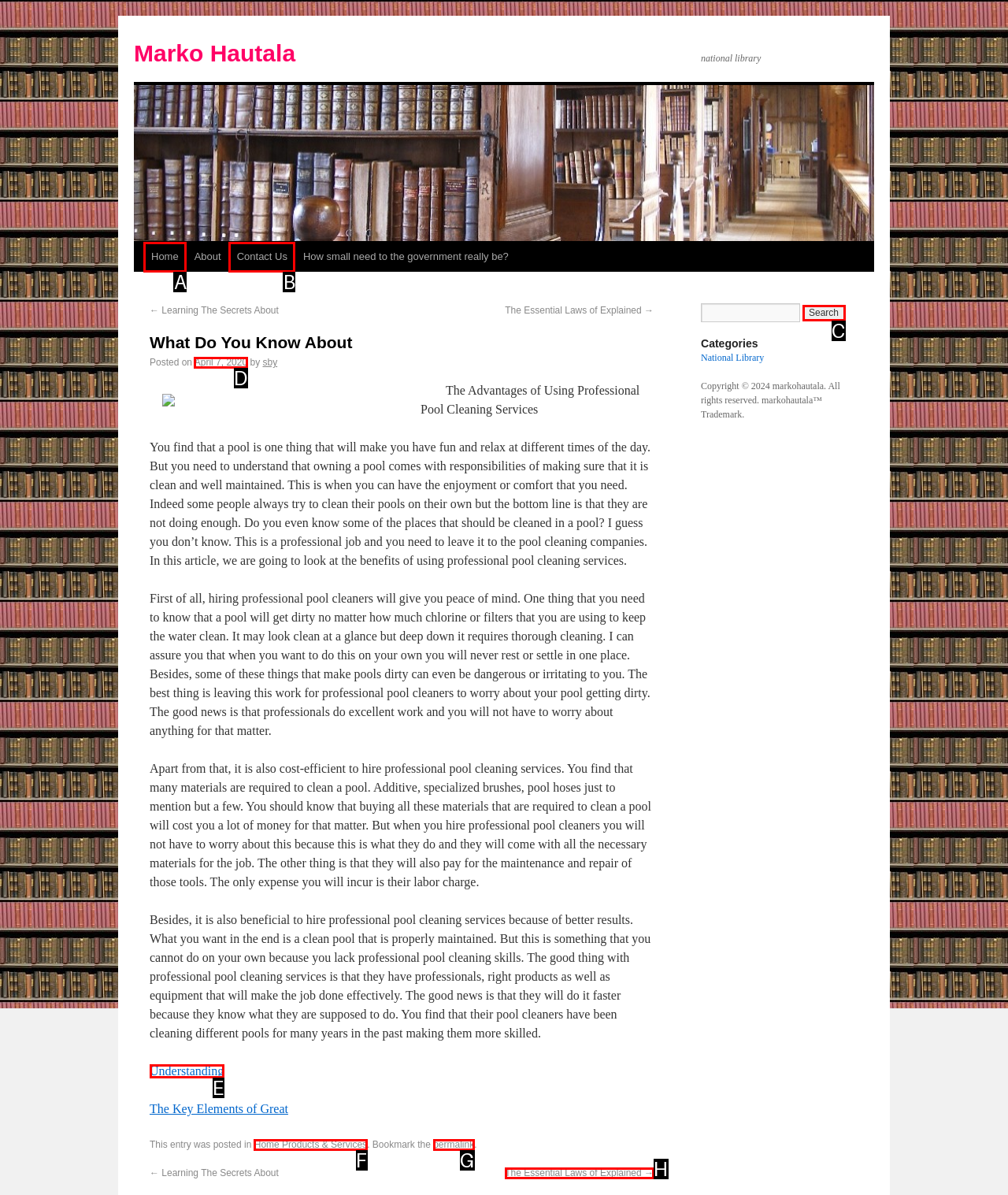Based on the description: Home Products & Services, identify the matching lettered UI element.
Answer by indicating the letter from the choices.

F